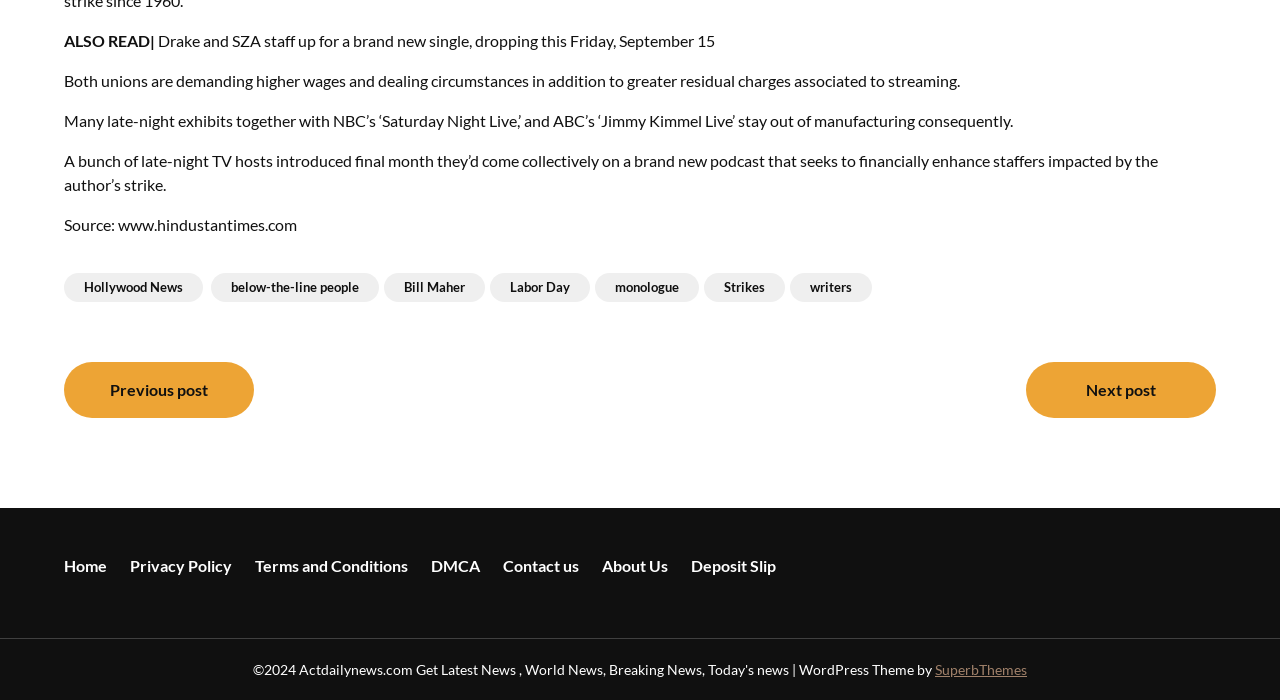Given the element description: "SuperbThemes", predict the bounding box coordinates of this UI element. The coordinates must be four float numbers between 0 and 1, given as [left, top, right, bottom].

[0.73, 0.945, 0.802, 0.969]